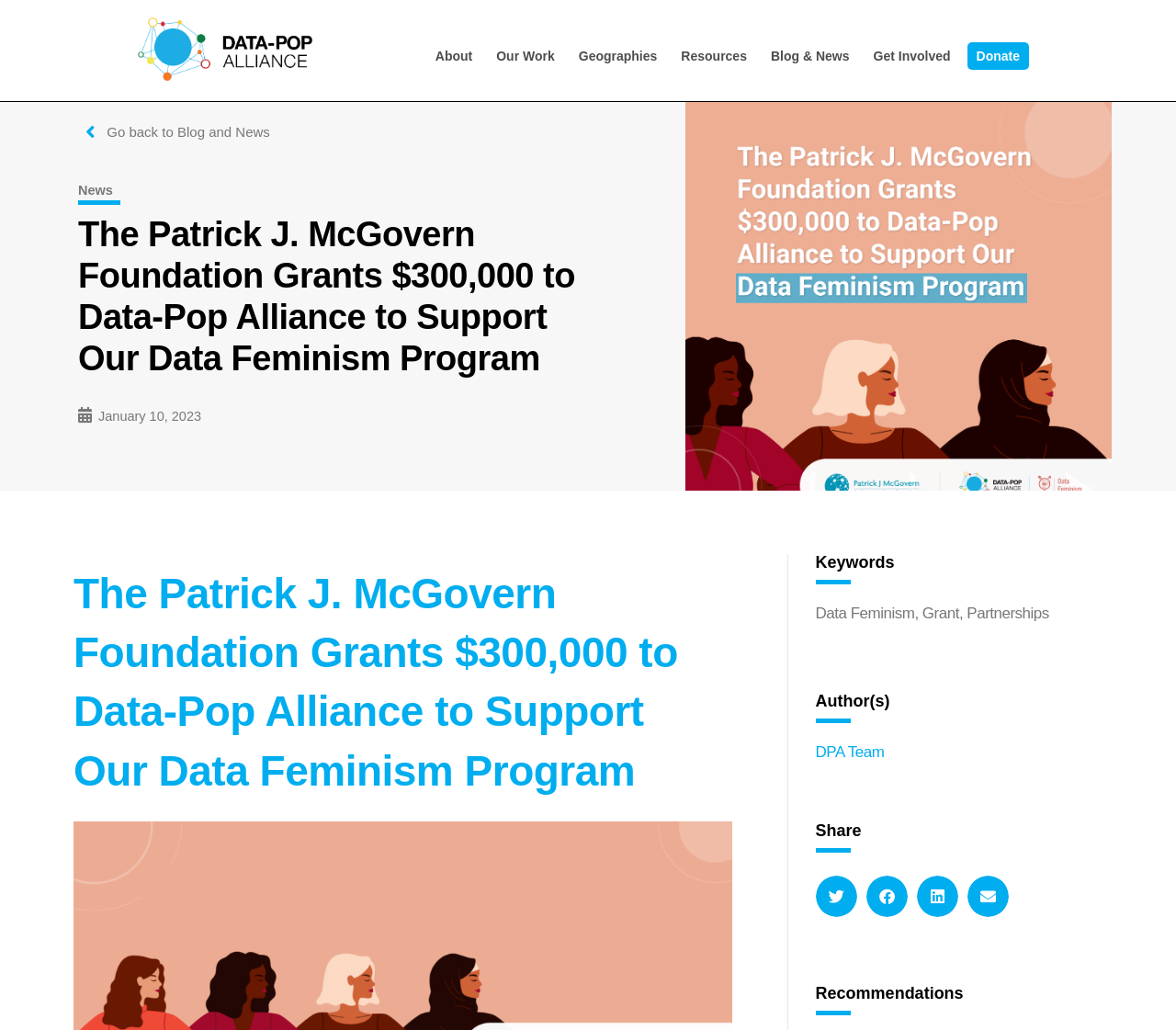What is the name of the foundation that granted $300,000?
Observe the image and answer the question with a one-word or short phrase response.

The Patrick J. McGovern Foundation